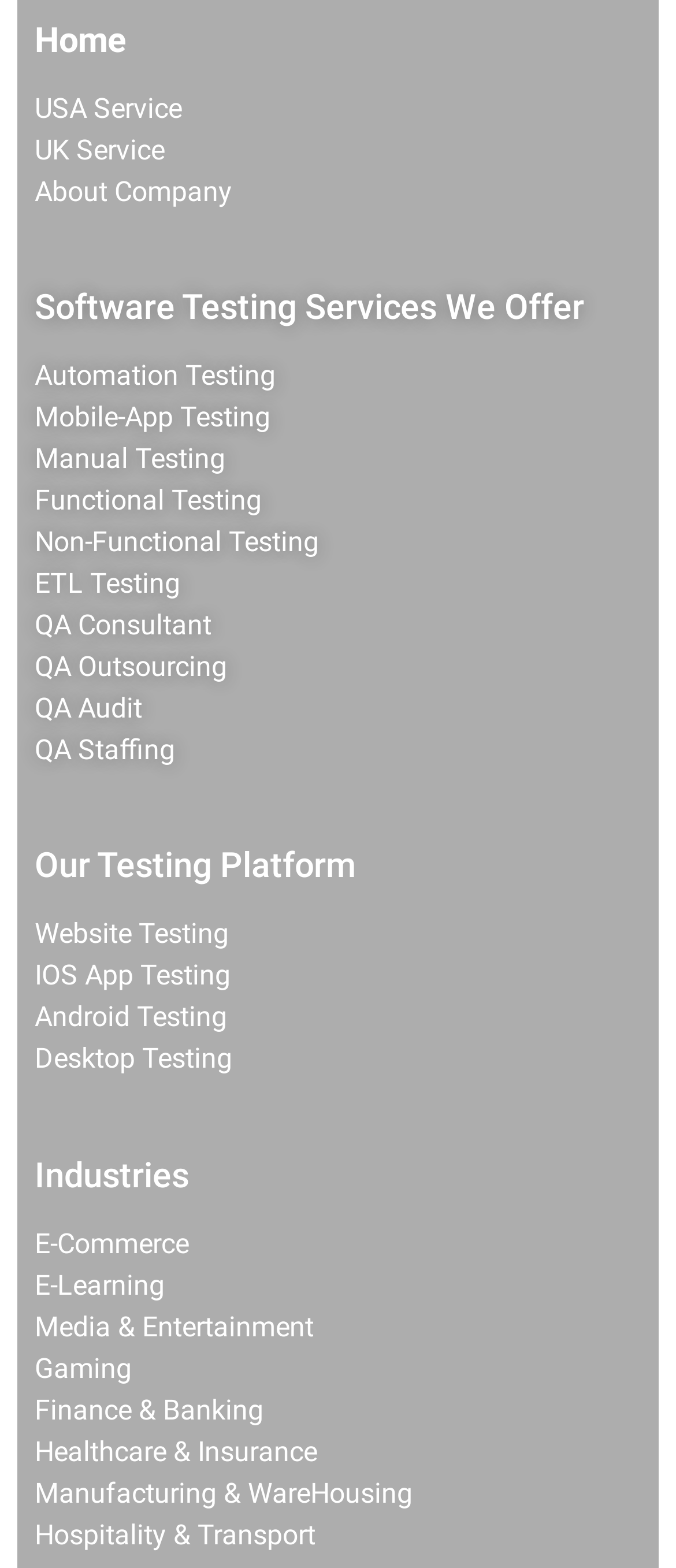Predict the bounding box coordinates of the UI element that matches this description: "Manufacturing & WareHousing". The coordinates should be in the format [left, top, right, bottom] with each value between 0 and 1.

[0.051, 0.941, 0.61, 0.962]